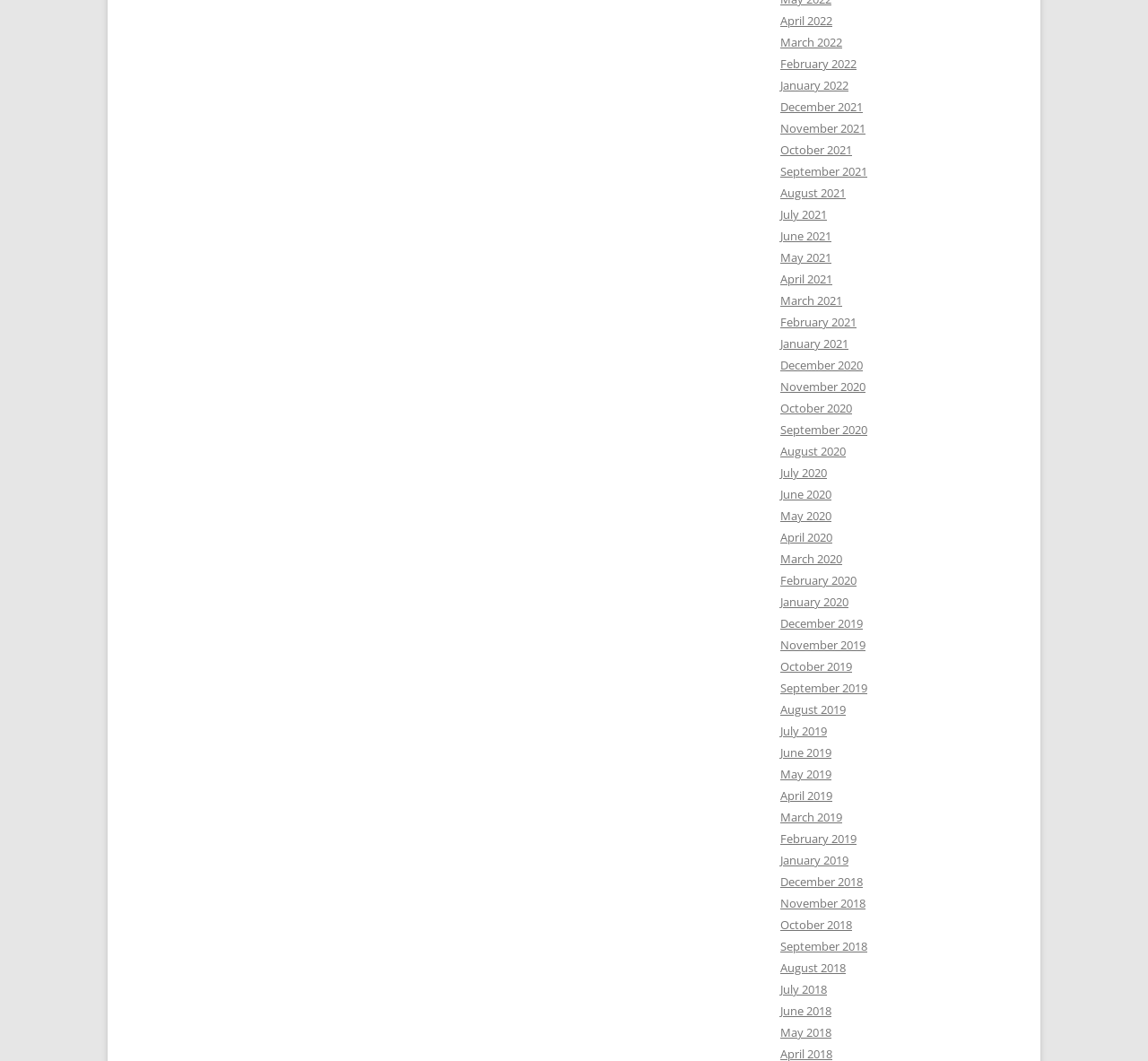Identify the bounding box coordinates of the specific part of the webpage to click to complete this instruction: "View January 2020".

[0.68, 0.56, 0.739, 0.575]